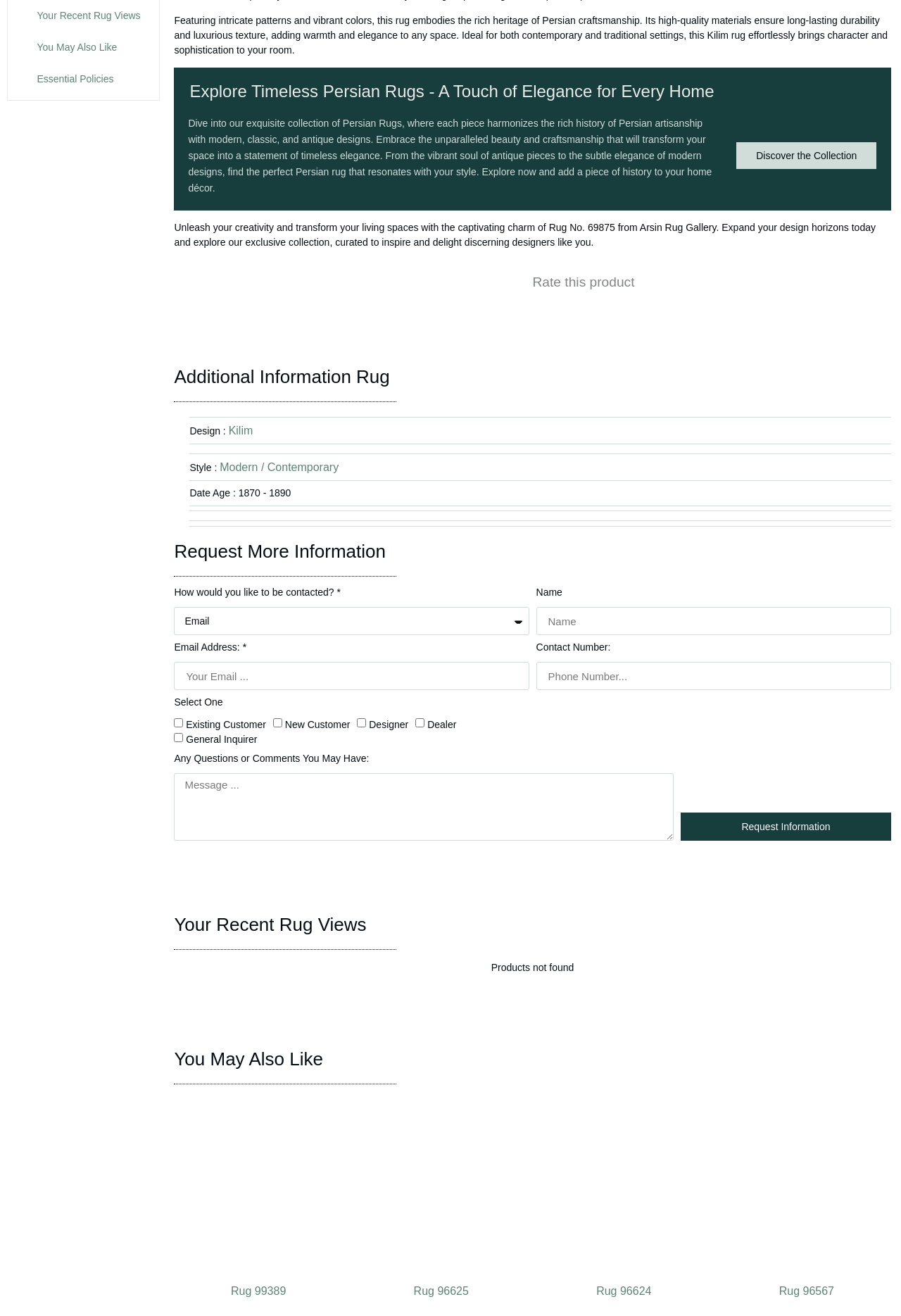Respond with a single word or phrase to the following question:
What is the name of the rug gallery?

Arsin Rug Gallery